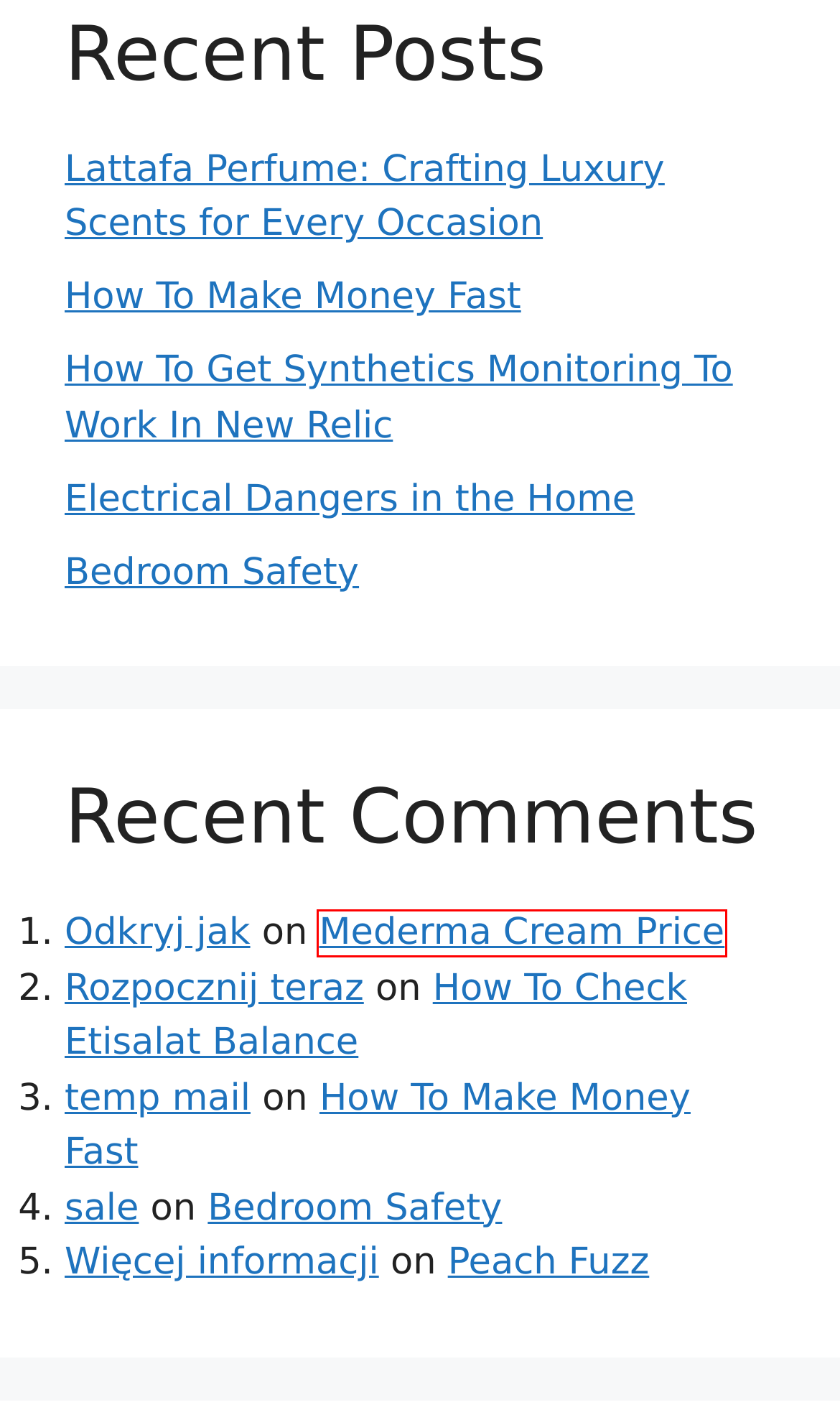Look at the screenshot of a webpage where a red bounding box surrounds a UI element. Your task is to select the best-matching webpage description for the new webpage after you click the element within the bounding box. The available options are:
A. Mederma Cream Price
B. Lattafa Perfume: Crafting Luxury Scents for Every Occasion
C. How to Make Money Fast: Strategies for Quick Cash
D. Najpopularniejsze wyszukiwarki ~ Wyszukiwarka - Hostele Wrocław
E. Wyszukiwarka | Najpopularniejsze wyszukiwarki - Pod Opaczem
F. Bedroom Safety Ensuring Bedroom Safety for Children: Essential Tips and Guidelines
G. How To Get Synthetics Monitoring To Work In New Relic
H. Znaczenie etyki w biznesie - czy warto inwestować w odpowiedzialność społeczną? - EF Rachunkowość

A